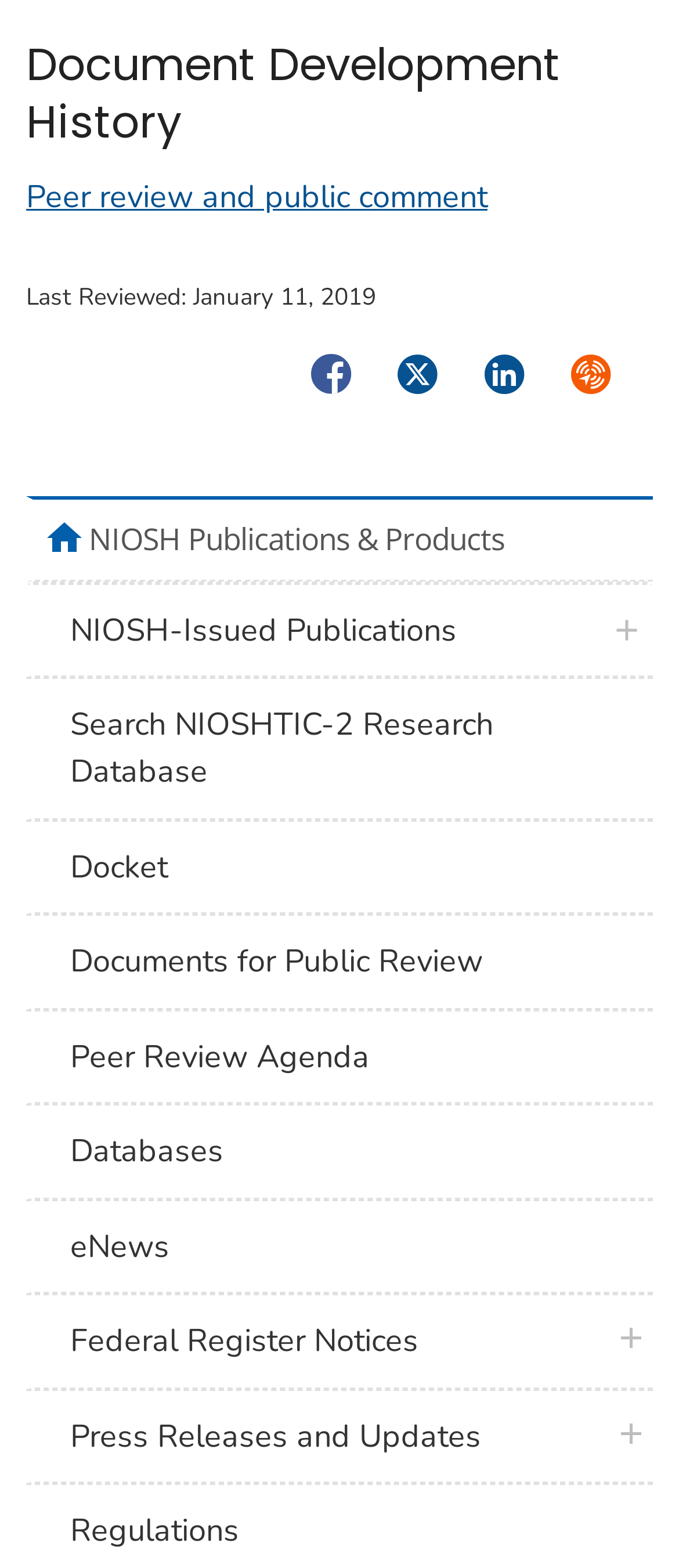What is the purpose of the 'expand' control?
Examine the webpage screenshot and provide an in-depth answer to the question.

The 'expand' control is an image with a description 'expand' and is associated with a nav group, suggesting that it is used to expand or collapse the nav group.